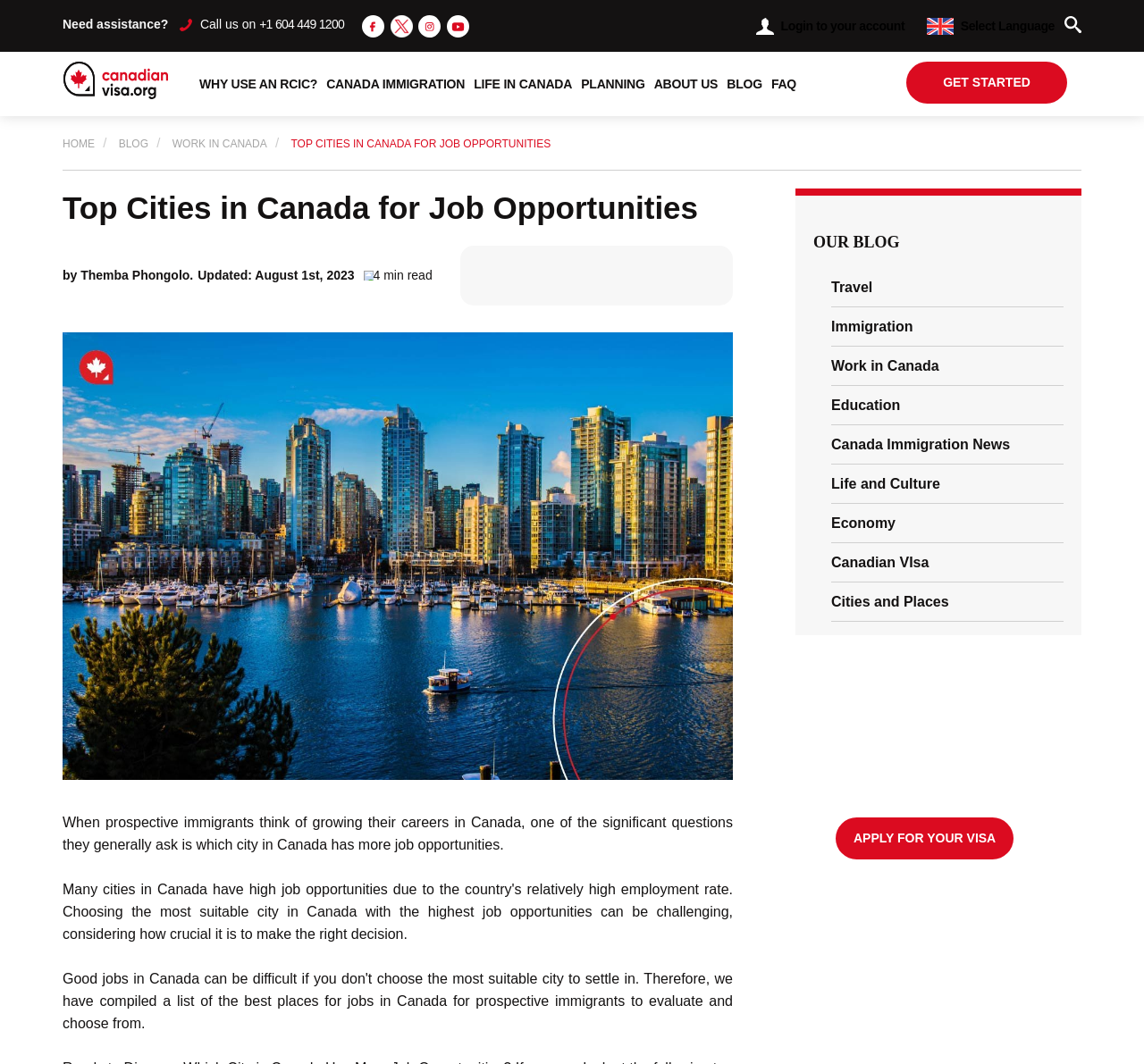Please provide a brief answer to the question using only one word or phrase: 
How long does it take to read the article?

4 min